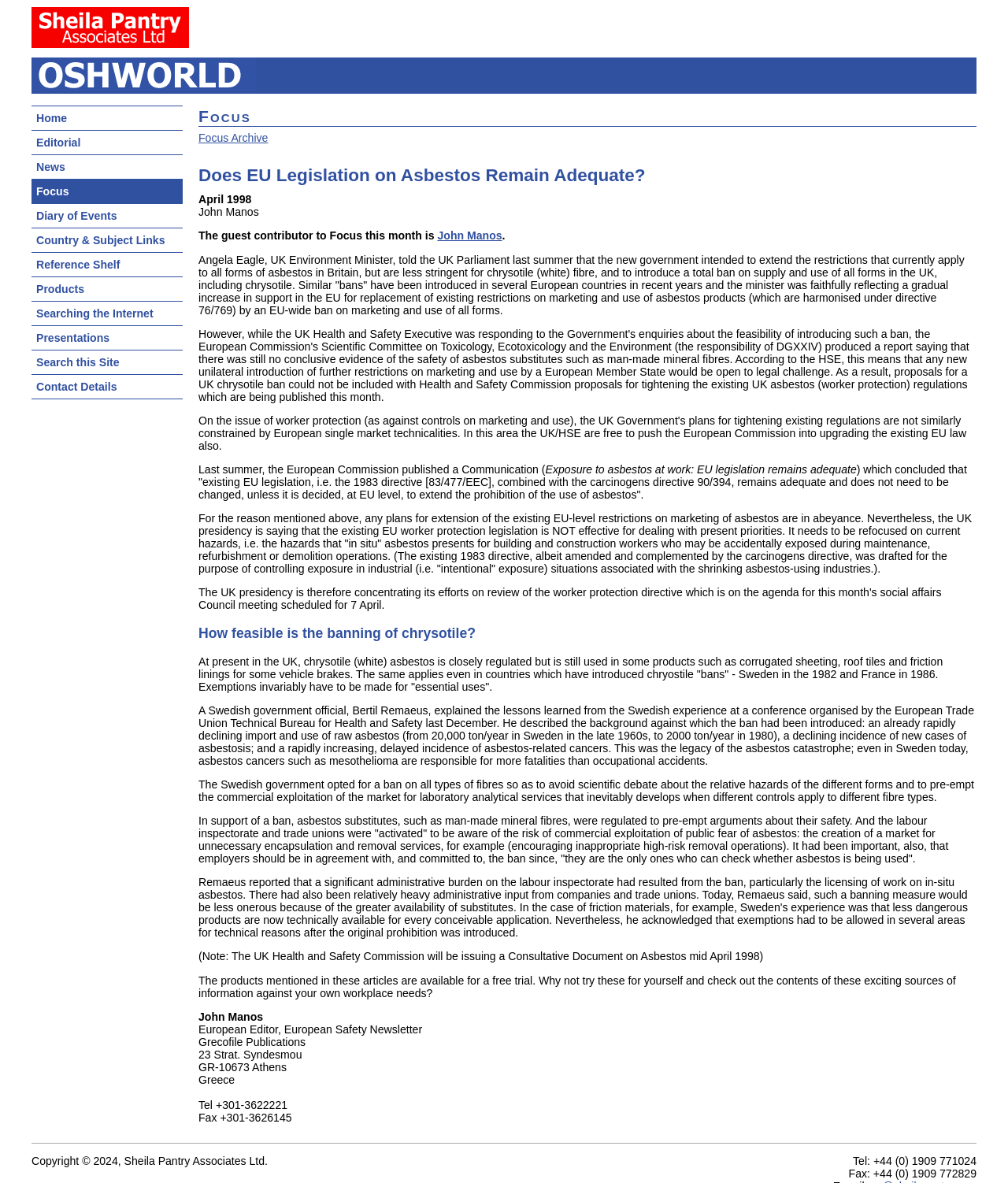Please locate and generate the primary heading on this webpage.

Does EU Legislation on Asbestos Remain Adequate?